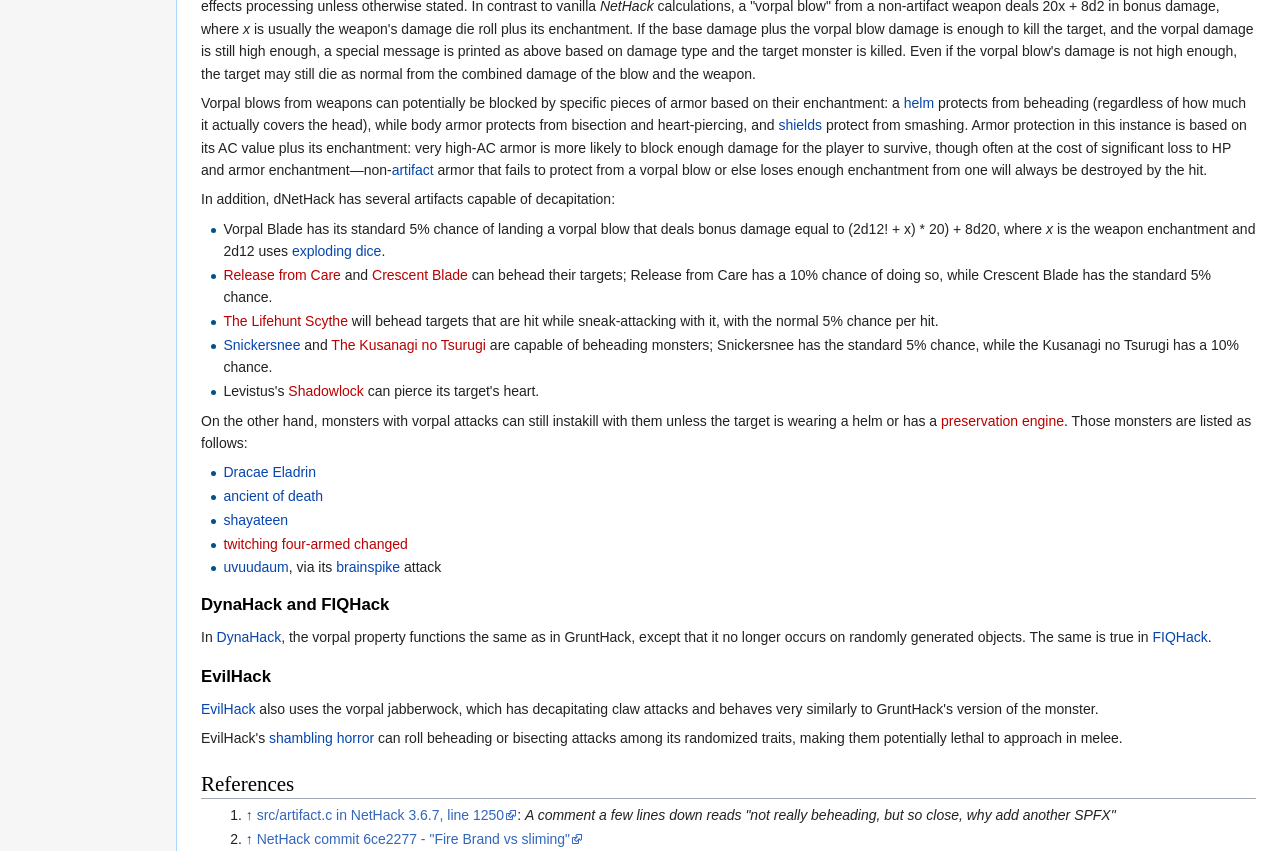Please answer the following question using a single word or phrase: What is the chance of beheading with Crescent Blade?

5%